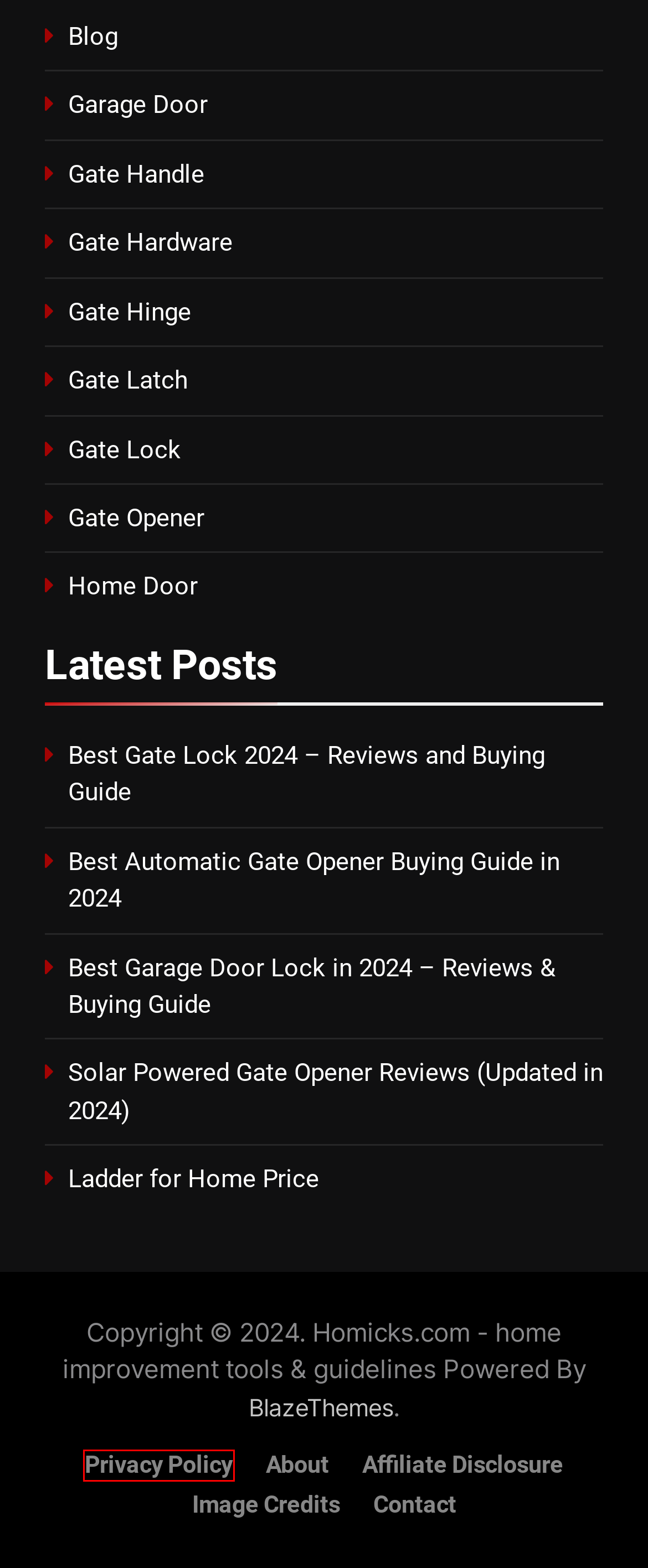Review the screenshot of a webpage containing a red bounding box around an element. Select the description that best matches the new webpage after clicking the highlighted element. The options are:
A. Gate Handle - Homicks
B. Home Door - Homicks
C. Blog - Homicks
D. Gate Hardware - Homicks
E. Gate Latch - Homicks
F. Contact - Homicks
G. Privacy Policy - Homicks
H. About - Homicks

G